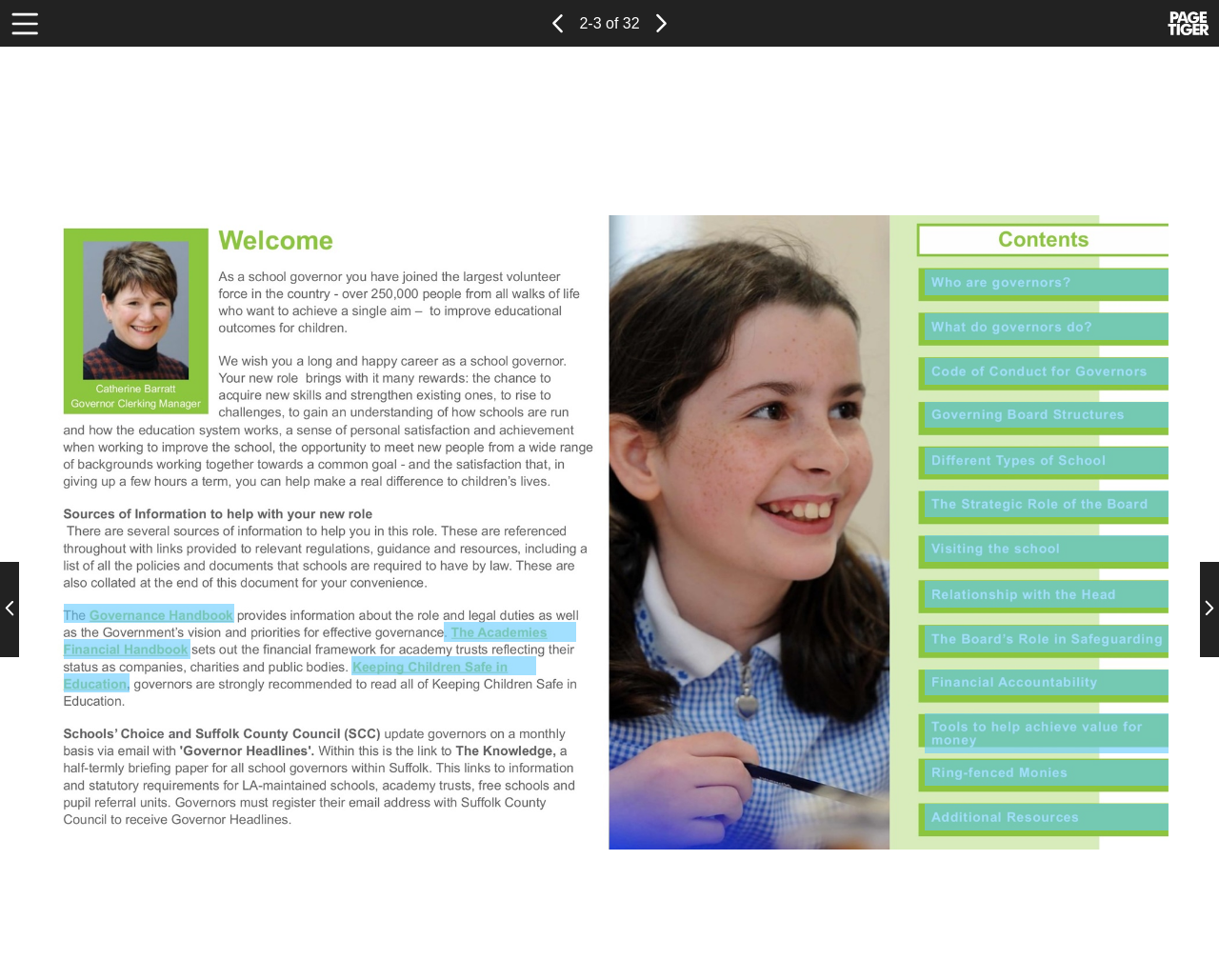Please specify the bounding box coordinates of the element that should be clicked to execute the given instruction: 'Visit the 'Governance Handbook 2019' page'. Ensure the coordinates are four float numbers between 0 and 1, expressed as [left, top, right, bottom].

[0.052, 0.616, 0.192, 0.636]